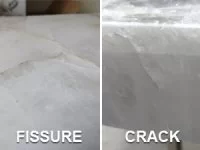From the image, can you give a detailed response to the question below:
Why is understanding fissures and cracks important for homeowners?

Understanding the differences between fissures and cracks is crucial for homeowners as they select materials for countertops, ensuring they can make informed decisions regarding maintenance and care.